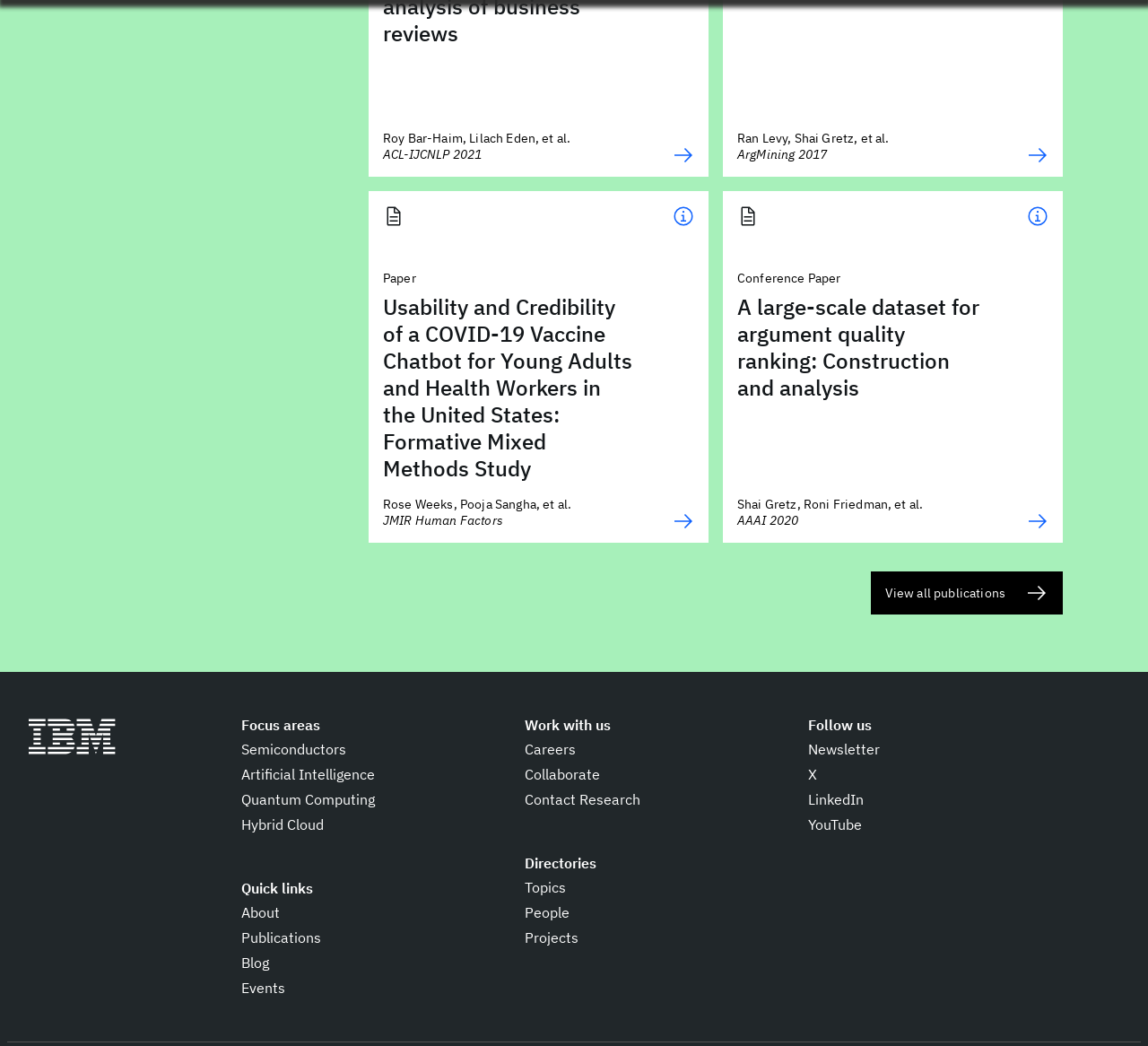Who are the authors of the second article?
Provide a comprehensive and detailed answer to the question.

I found the authors of the second article by looking at the footer element of the second article, which is represented by the element with ID 144. The footer element contains two static text elements, one with the text 'Shai Gretz, Roni Friedman, et al.' and another with the text 'AAAI 2020'. The first text element indicates the authors of the article.